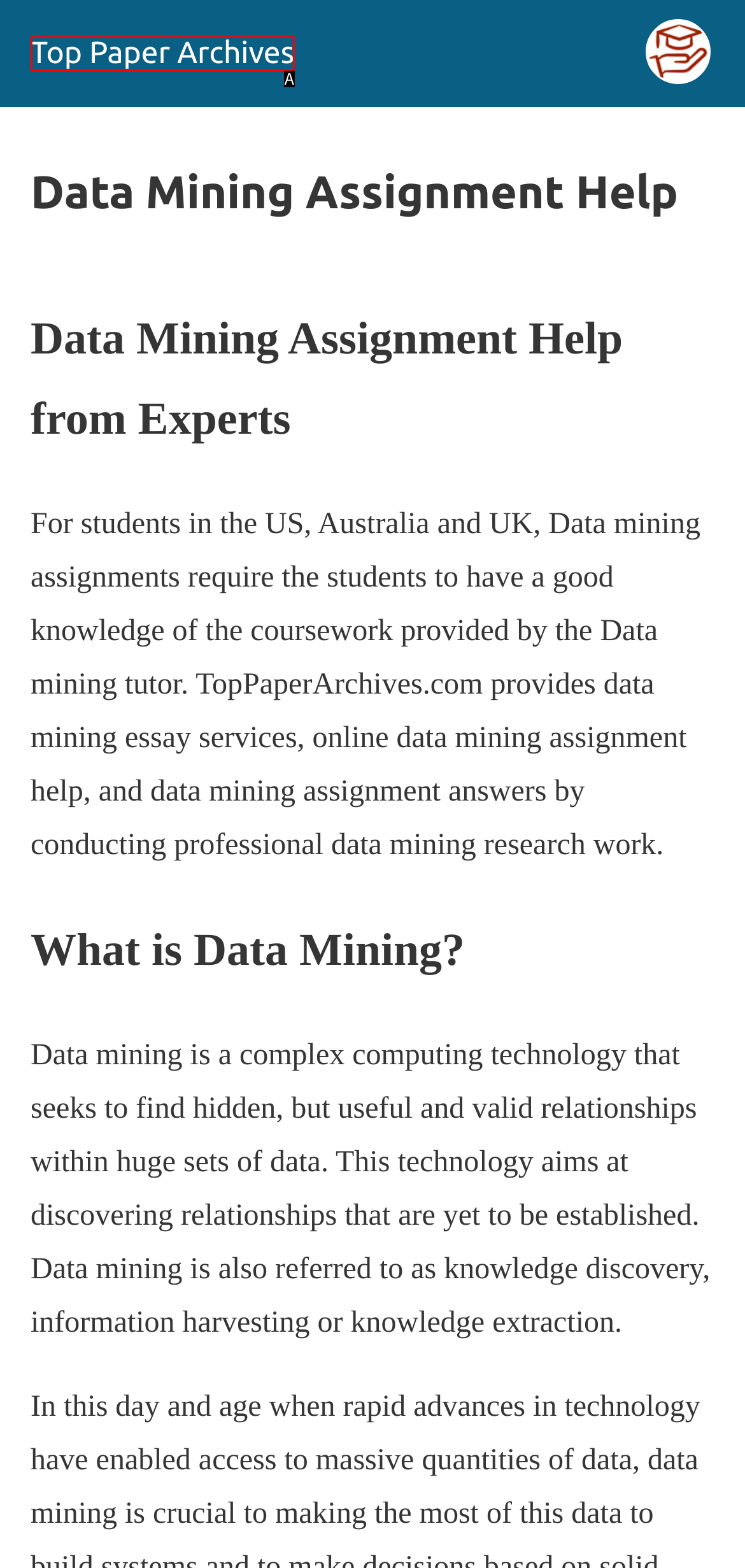Tell me the letter of the HTML element that best matches the description: Top Paper Archives from the provided options.

A